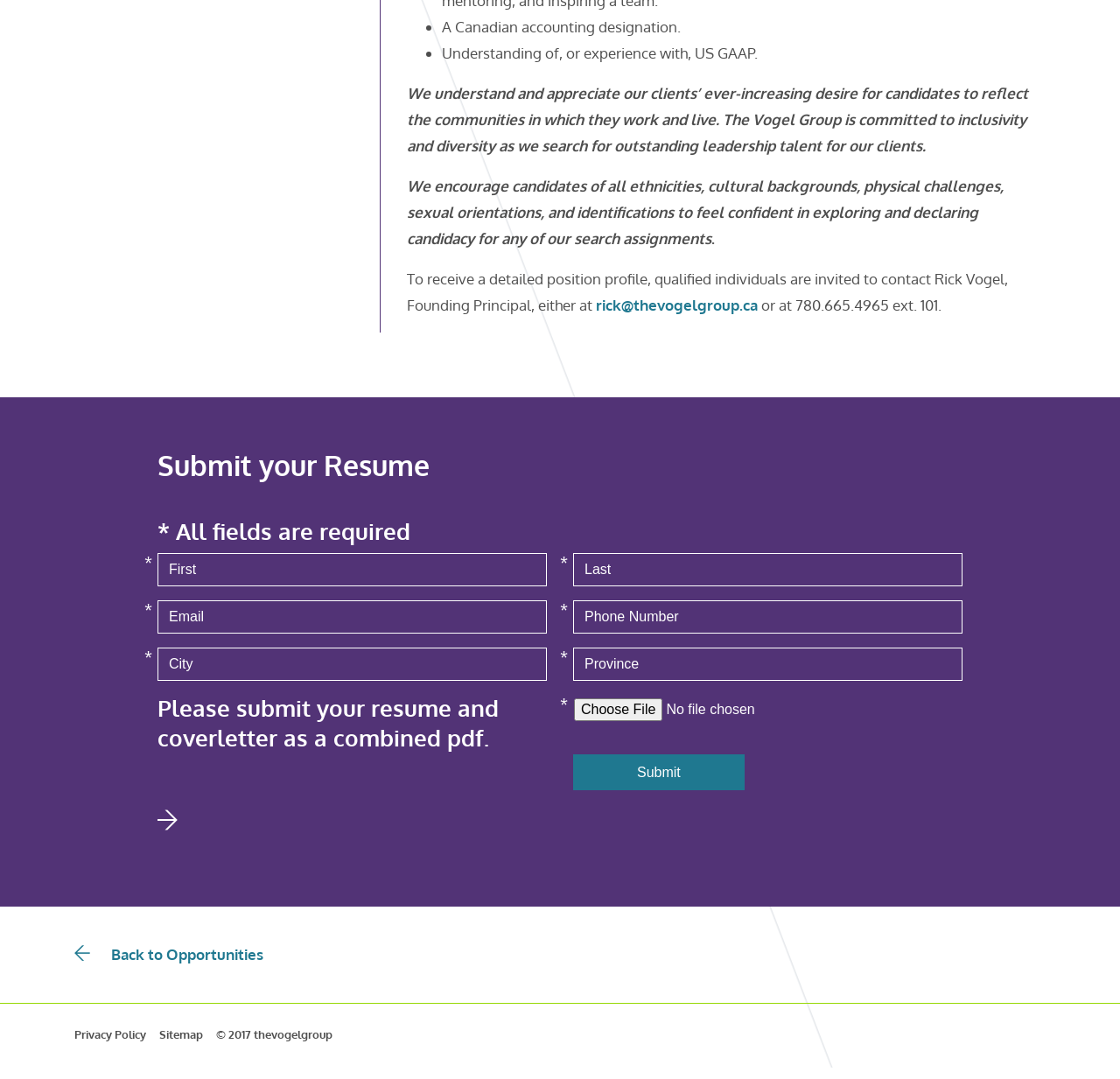Determine the bounding box coordinates for the HTML element described here: "parent_node: * name="Field28" placeholder="Province"".

[0.512, 0.6, 0.859, 0.631]